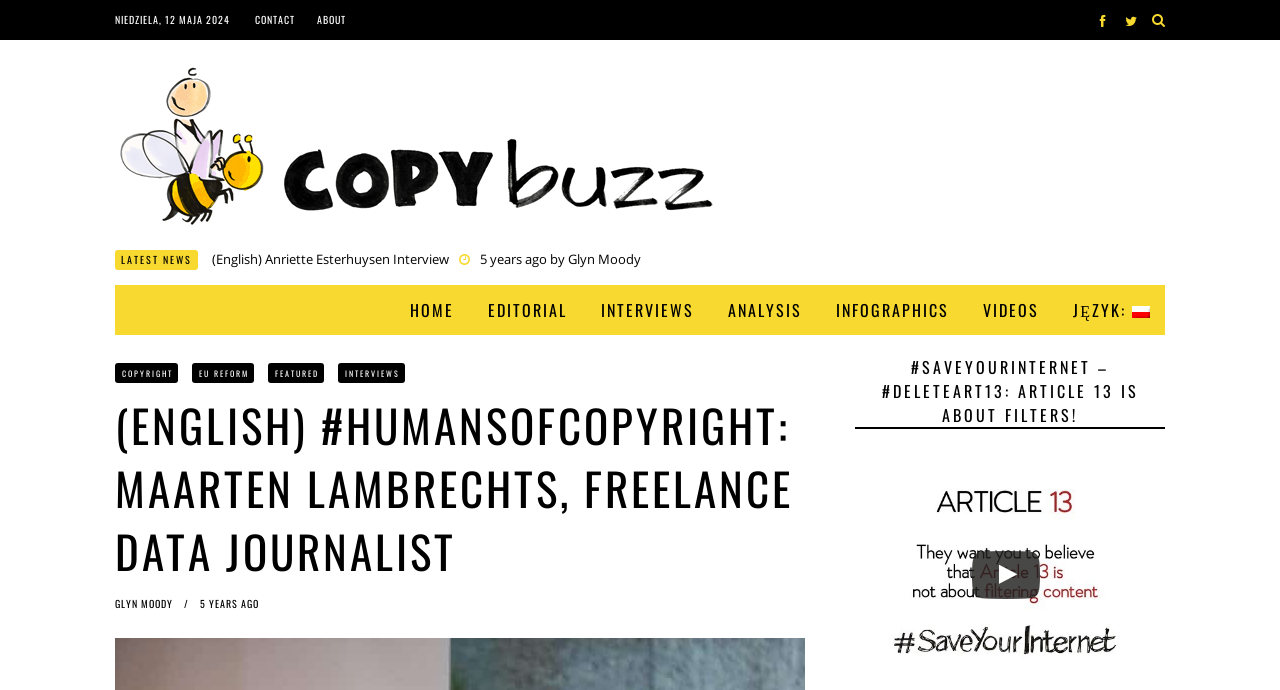Given the element description "Glyn Moody" in the screenshot, predict the bounding box coordinates of that UI element.

[0.703, 0.359, 0.76, 0.385]